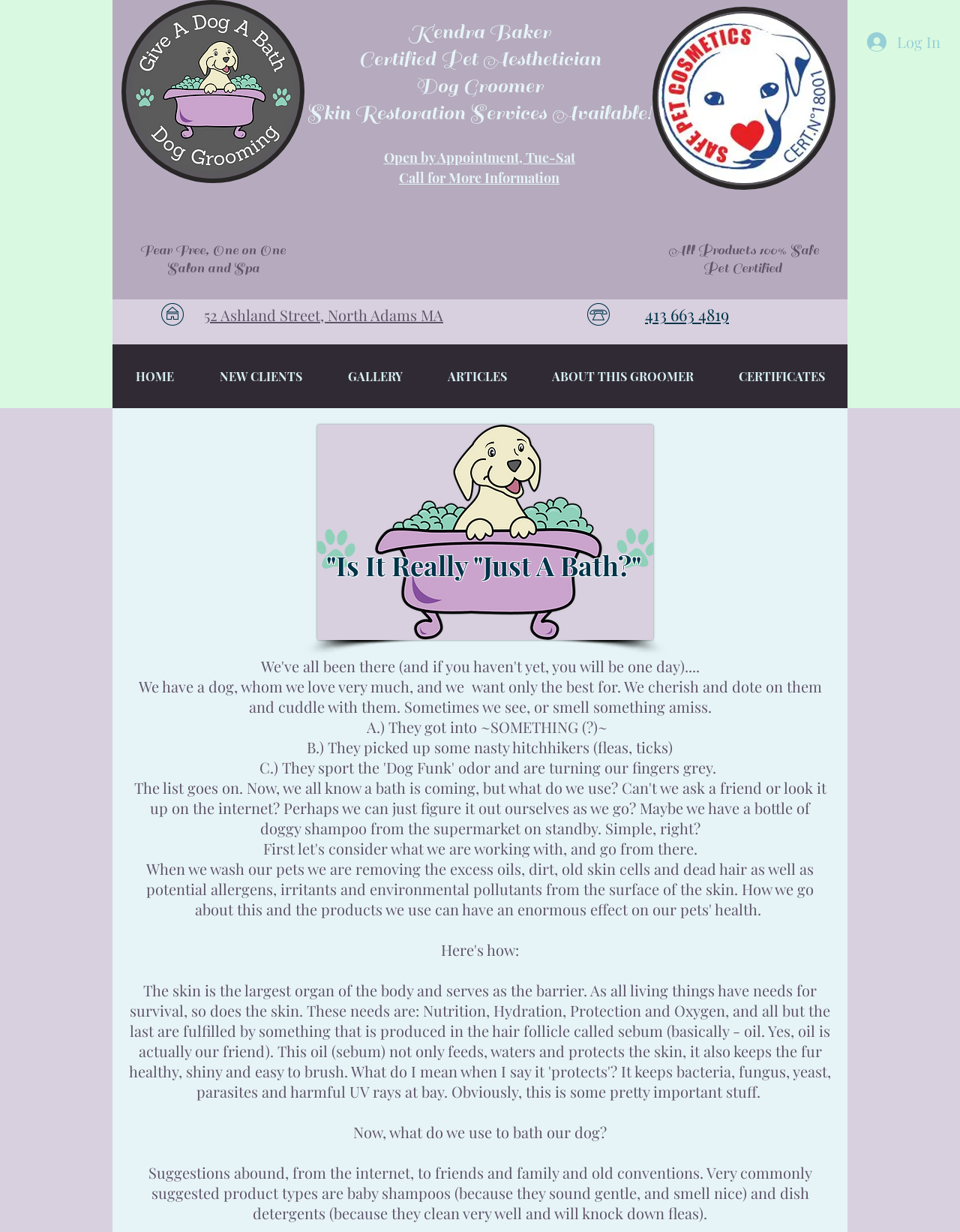Identify the bounding box coordinates of the specific part of the webpage to click to complete this instruction: "Click the 'Log In' button".

[0.892, 0.022, 0.986, 0.046]